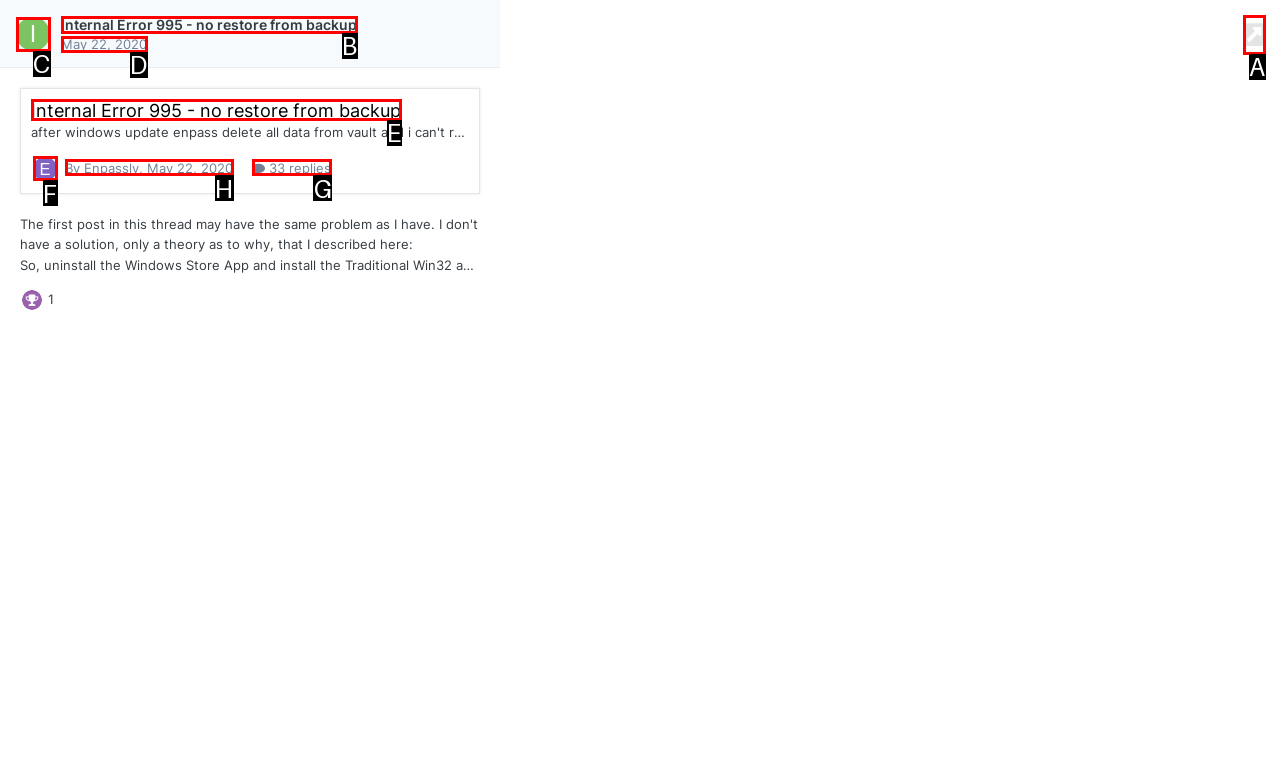Select the correct UI element to complete the task: Read the replies
Please provide the letter of the chosen option.

G